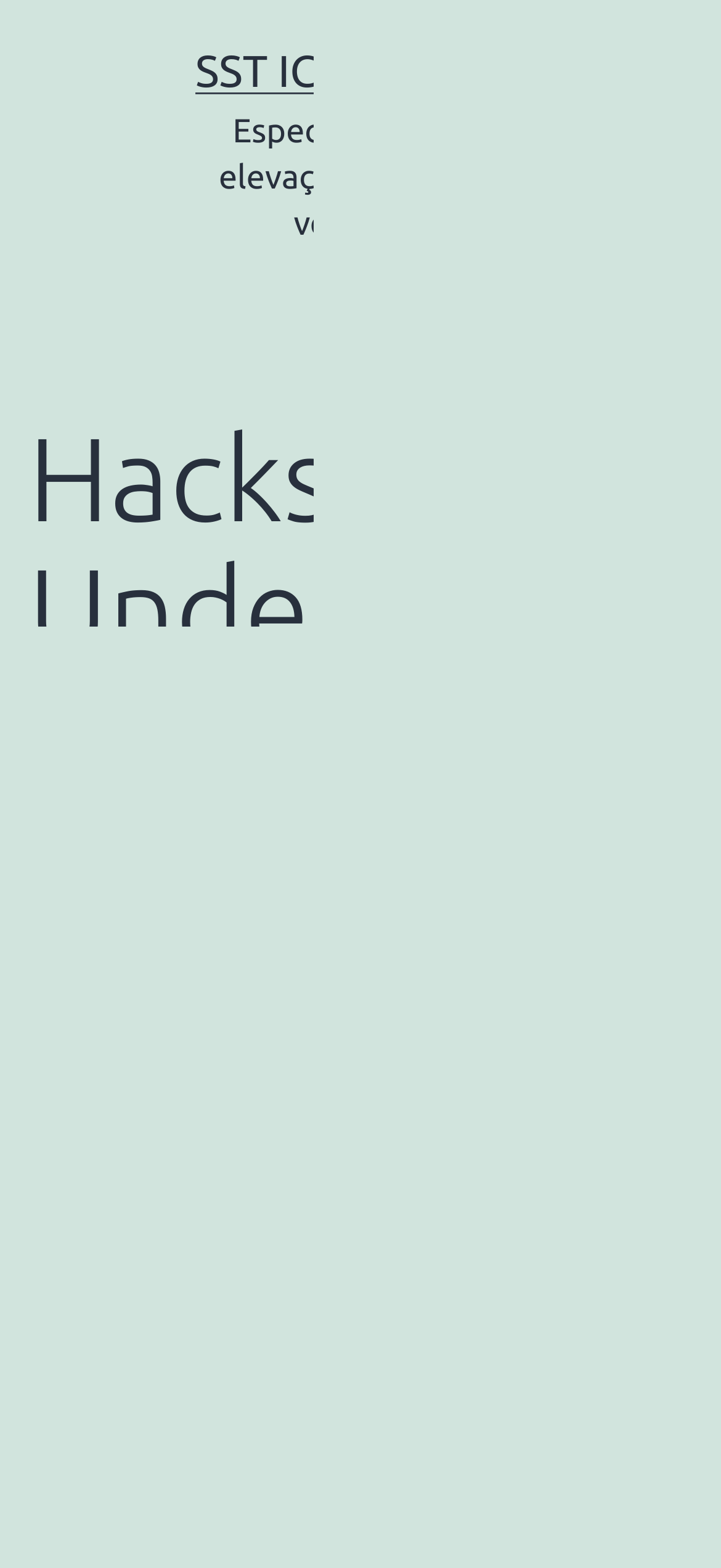Show the bounding box coordinates for the HTML element described as: "SST ICAMENTOS".

[0.271, 0.029, 0.729, 0.061]